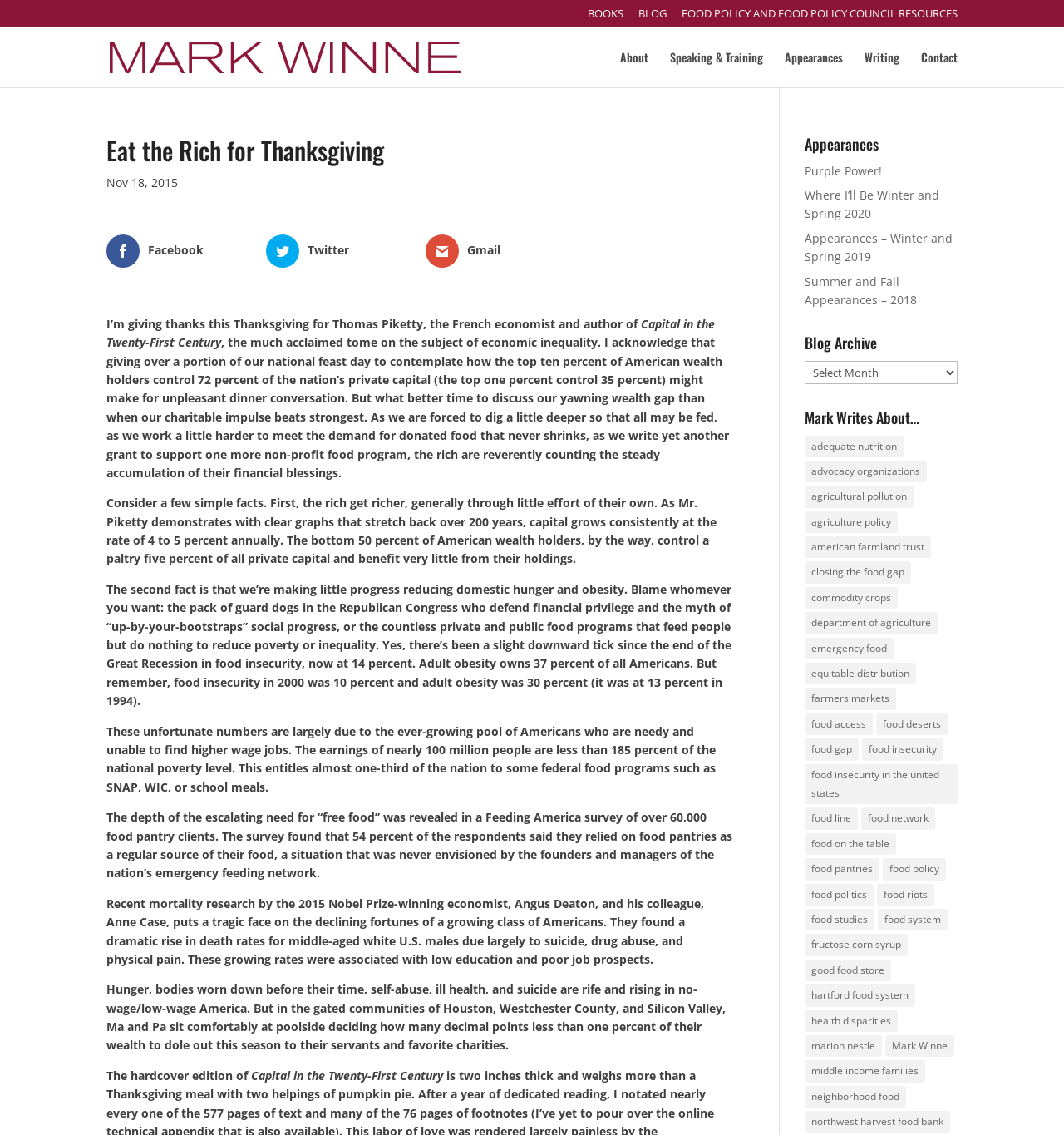Please find and give the text of the main heading on the webpage.

Eat the Rich for Thanksgiving